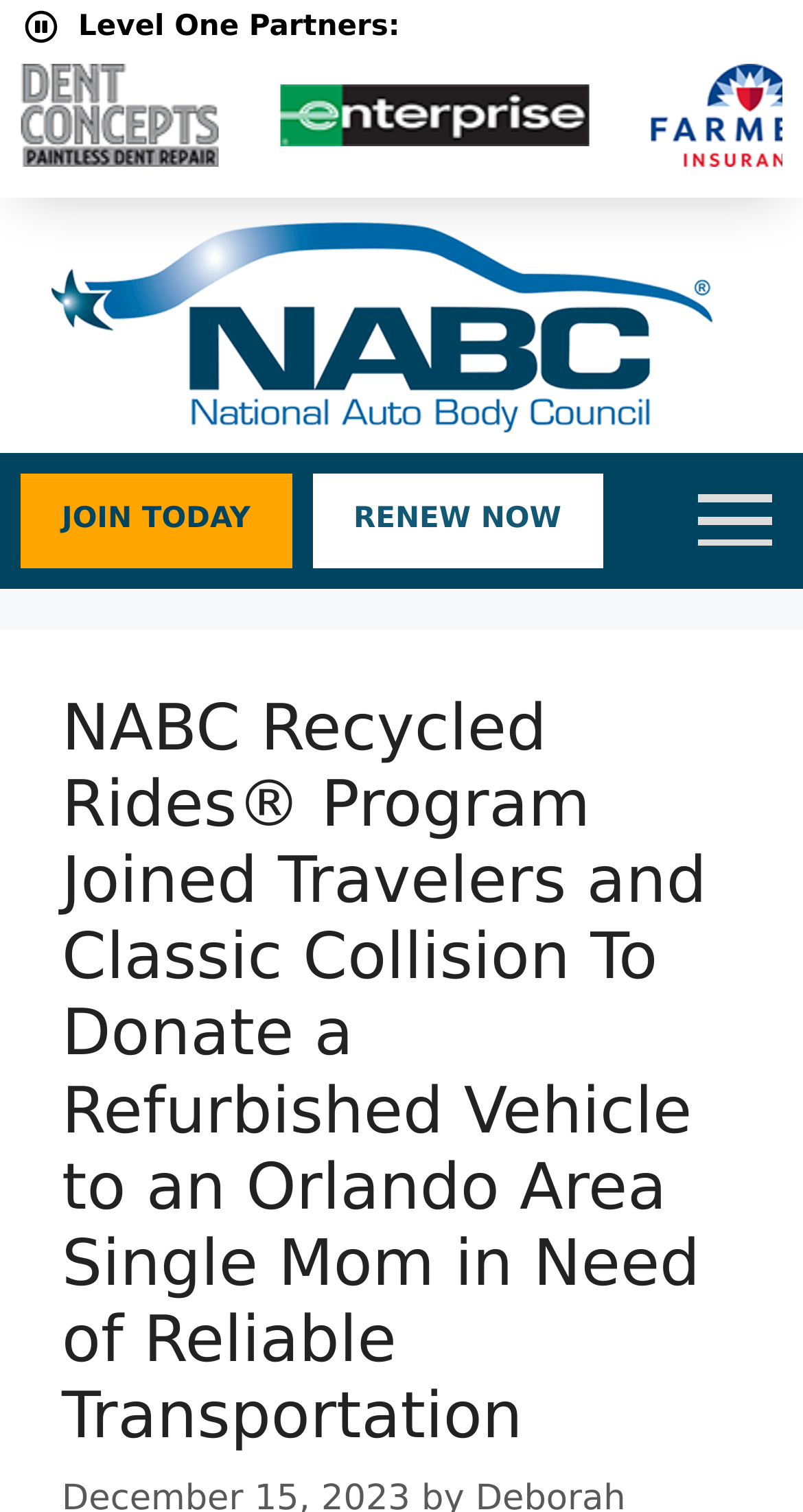Determine the bounding box coordinates for the HTML element mentioned in the following description: "aria-label="Toggle Menu"". The coordinates should be a list of four floats ranging from 0 to 1, represented as [left, top, right, bottom].

[0.856, 0.313, 0.974, 0.375]